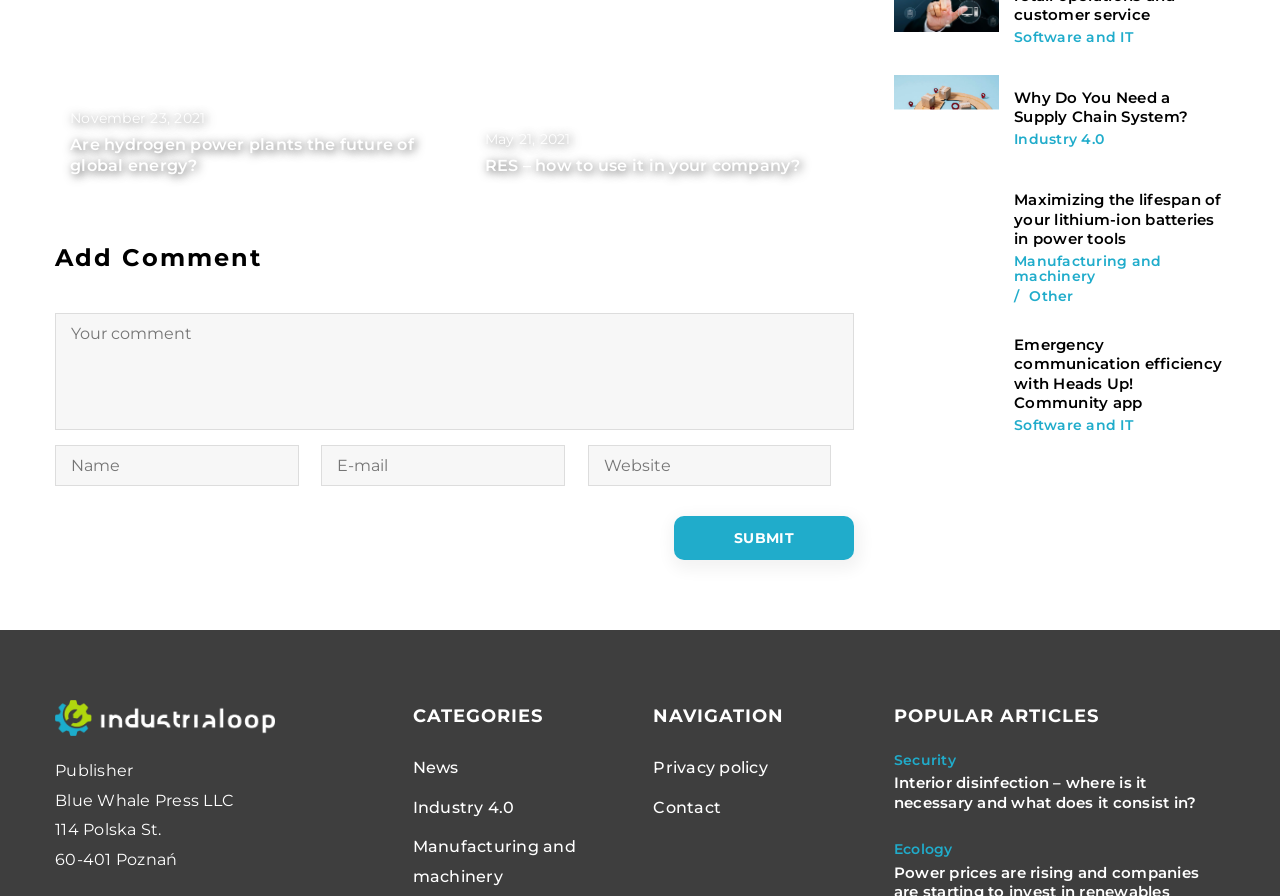Please specify the bounding box coordinates of the clickable section necessary to execute the following command: "Enter text in the first comment box".

[0.043, 0.349, 0.667, 0.48]